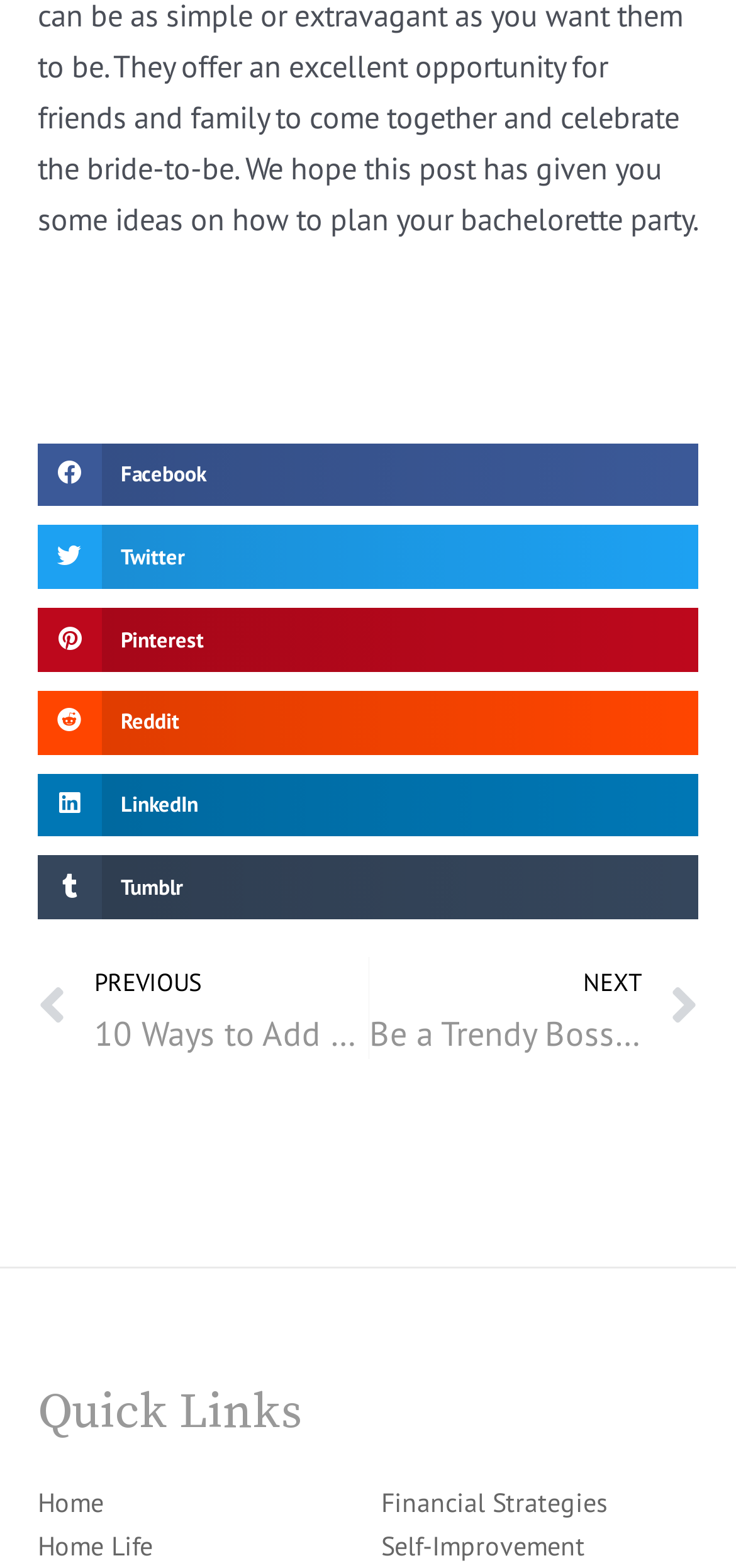How many links are under the 'Quick Links' heading?
Look at the webpage screenshot and answer the question with a detailed explanation.

I found the 'Quick Links' heading and counted the number of links underneath it. There are 4 links: 'Home', 'Home Life', 'Financial Strategies', and 'Self-Improvement'.